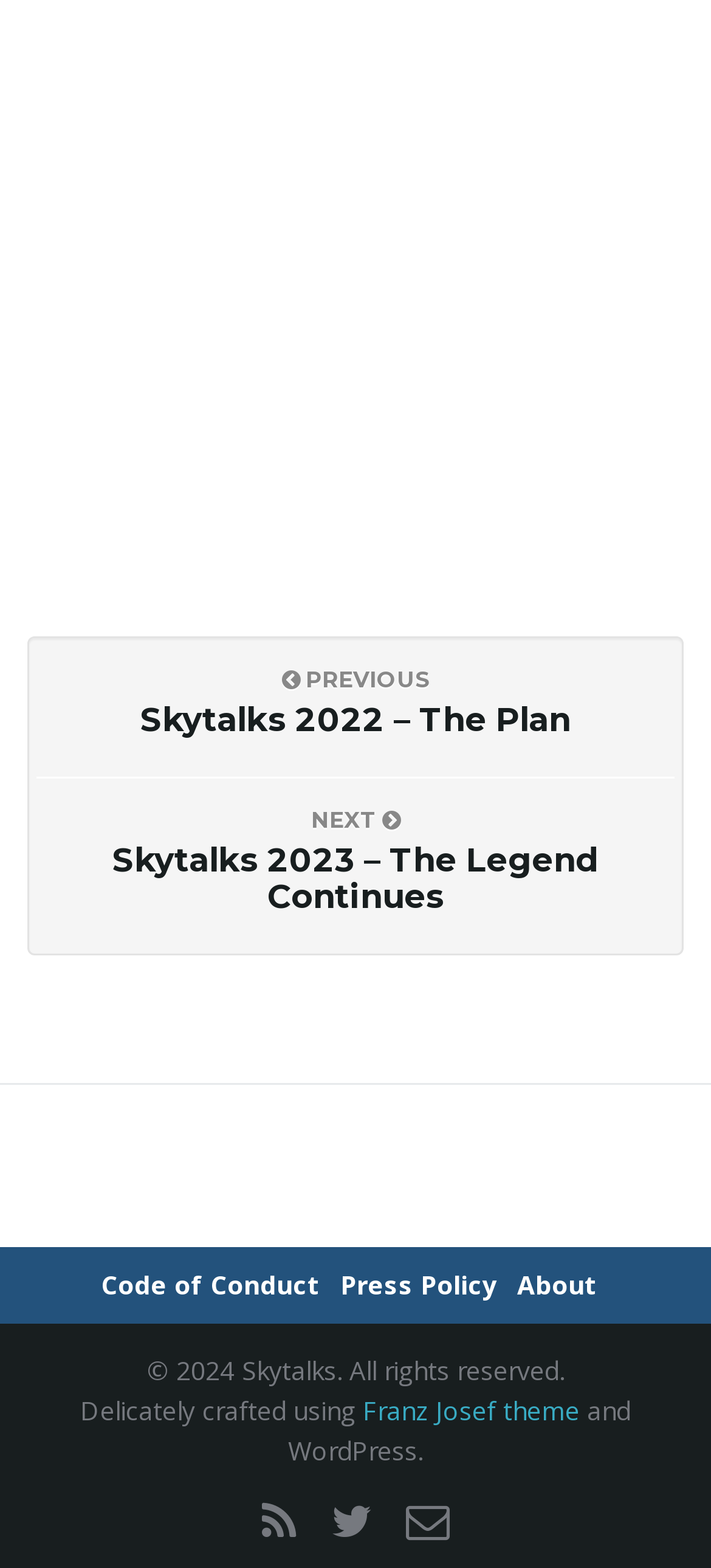From the given element description: "parent_node: NEXT", find the bounding box for the UI element. Provide the coordinates as four float numbers between 0 and 1, in the order [left, top, right, bottom].

[0.051, 0.508, 0.949, 0.585]